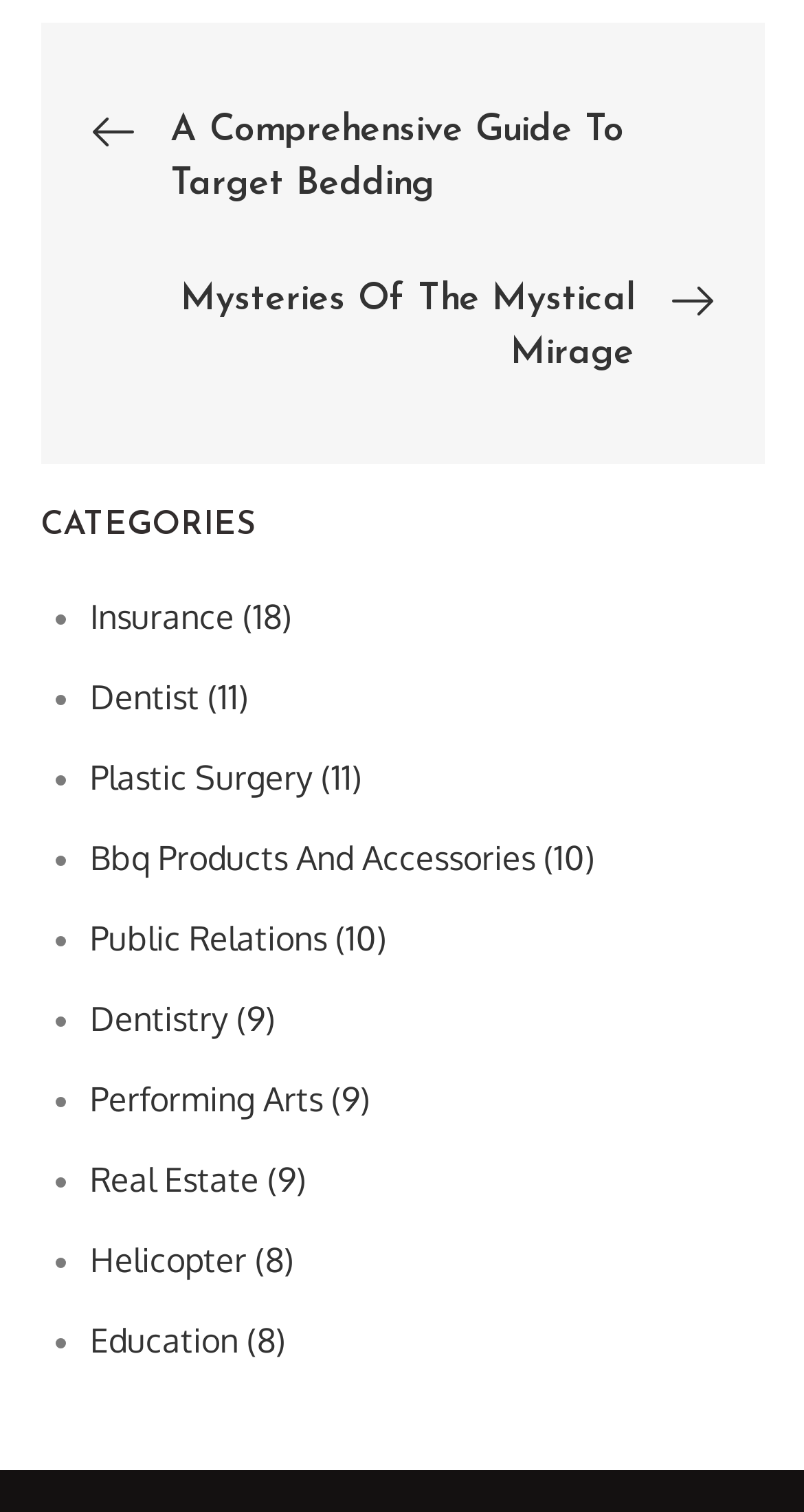What is the second category in the list?
Please describe in detail the information shown in the image to answer the question.

I looked at the list of categories and found that the second category is 'Dentist' with 11 posts.